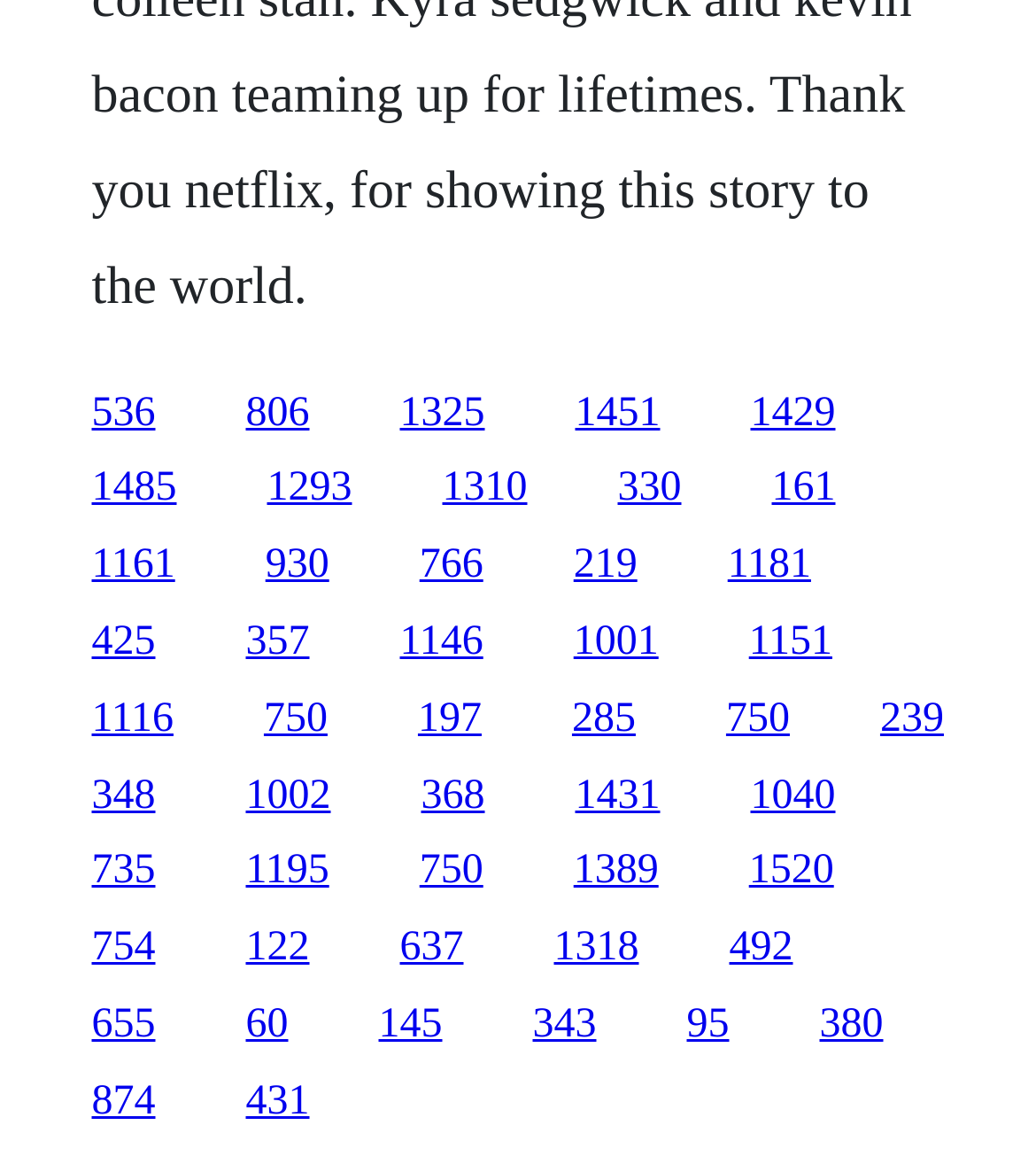Kindly determine the bounding box coordinates of the area that needs to be clicked to fulfill this instruction: "click the first link".

[0.088, 0.335, 0.15, 0.374]